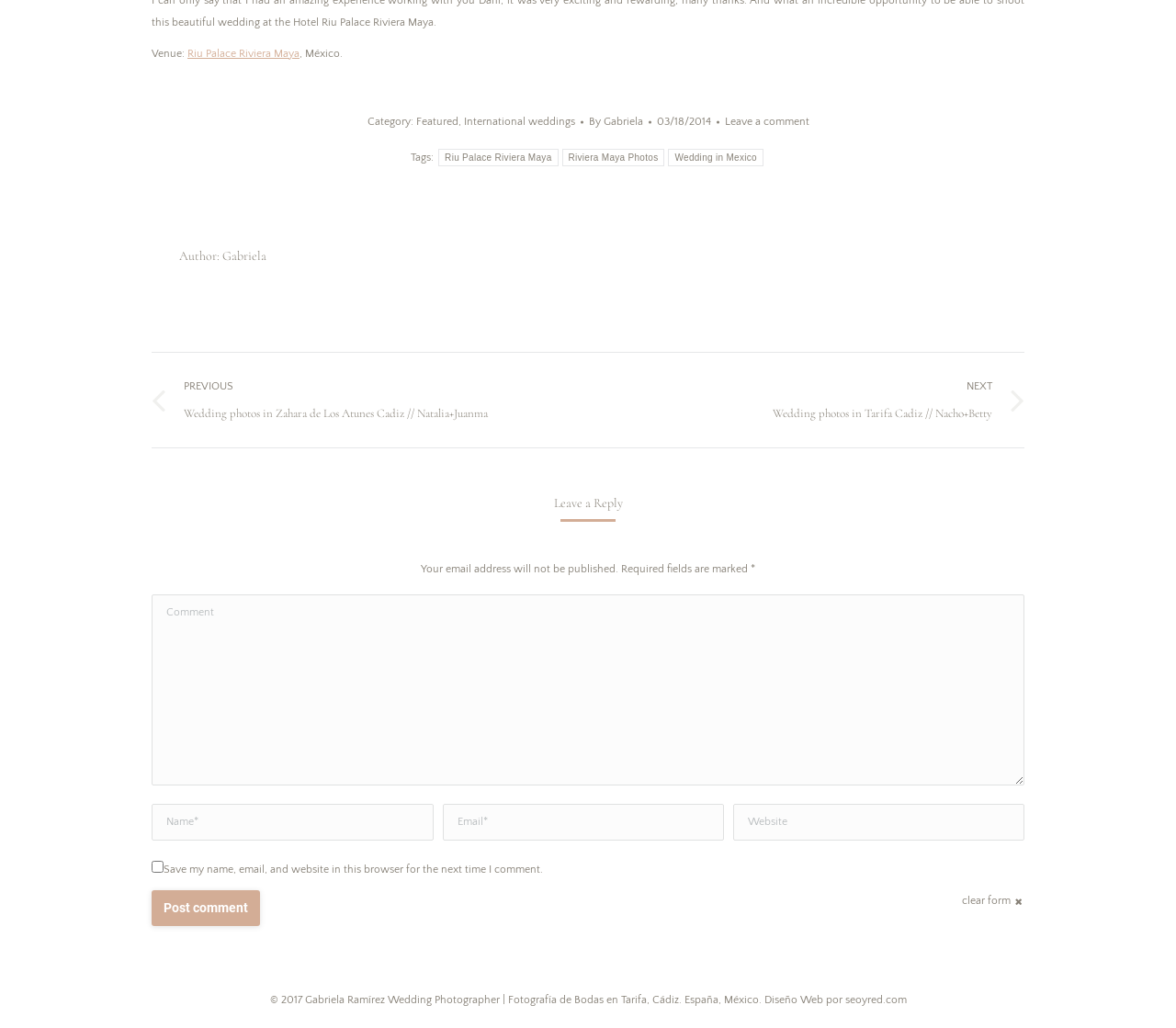Bounding box coordinates should be provided in the format (top-left x, top-left y, bottom-right x, bottom-right y) with all values between 0 and 1. Identify the bounding box for this UI element: parent_node: Email * name="email" placeholder="Email*"

[0.376, 0.782, 0.616, 0.817]